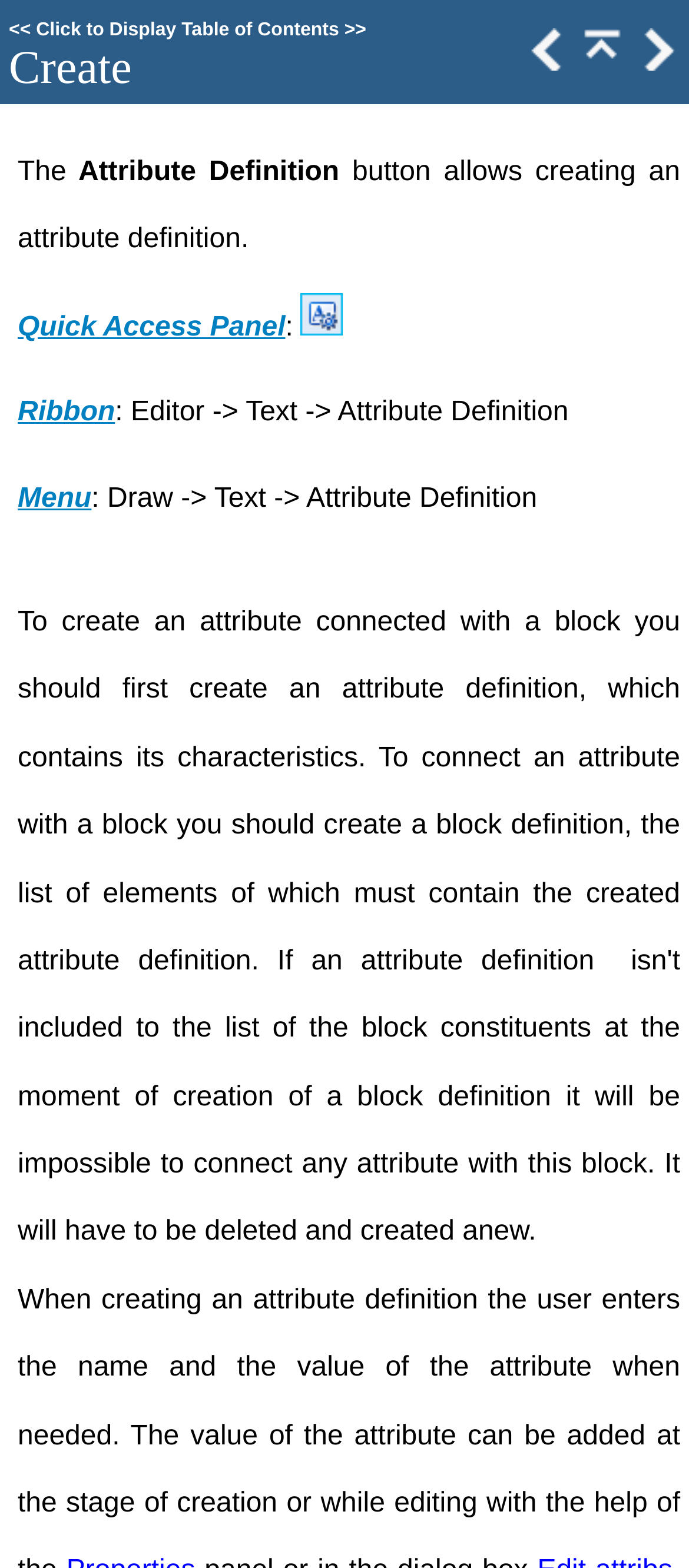Generate a thorough description of the webpage.

The webpage is focused on creating an attribute definition. At the top, there is a table with two cells. The left cell contains a link to display the table of contents and a heading that reads "Create". The right cell has three links: "Previous Topic", "Parent Chapter", and "Next Topic". 

Below the table, there is a paragraph of text that reads "The Attribute Definition button allows creating an attribute definition." 

On the left side of the page, there is a section labeled "Quick Access Panel" with an icon and a colon next to it. Below this section, there are two more sections labeled "Ribbon" and "Menu", each with a description of how to access the attribute definition feature through different menus.